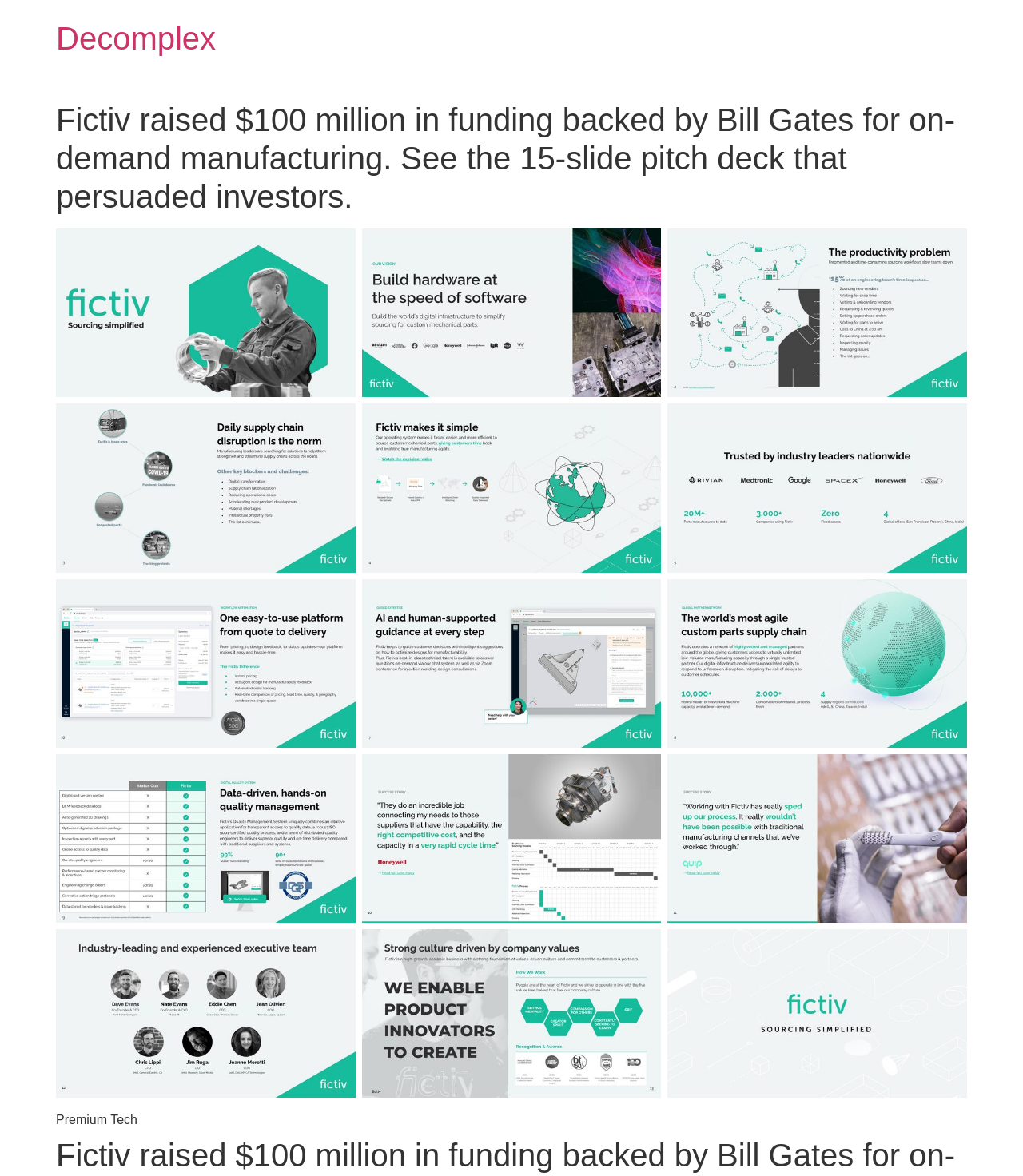From the screenshot, find the bounding box of the UI element matching this description: "Decomplex". Supply the bounding box coordinates in the form [left, top, right, bottom], each a float between 0 and 1.

[0.055, 0.018, 0.211, 0.048]